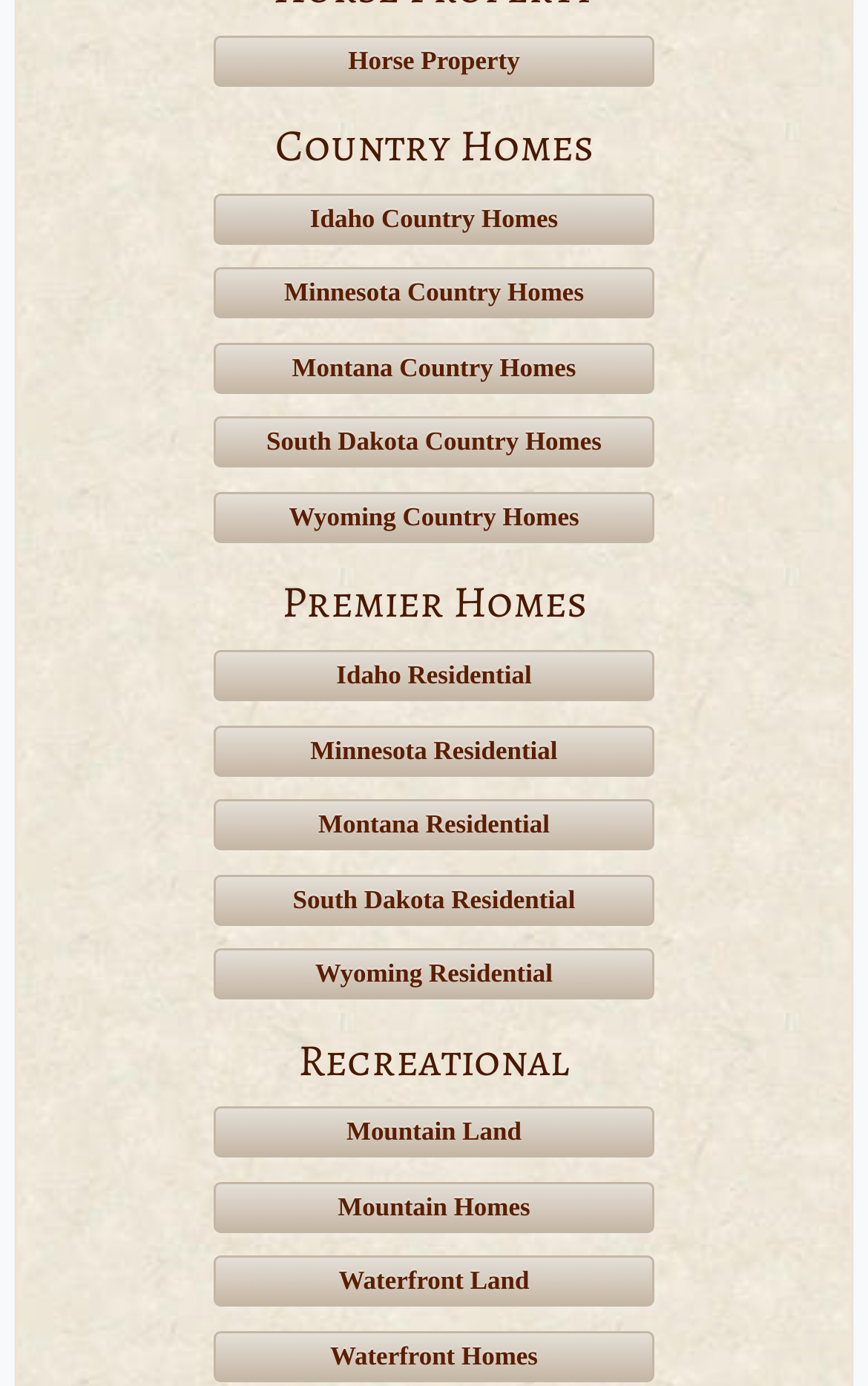Identify the bounding box for the described UI element. Provide the coordinates in (top-left x, top-left y, bottom-right x, bottom-right y) format with values ranging from 0 to 1: South Dakota Country Homes

[0.246, 0.301, 0.754, 0.338]